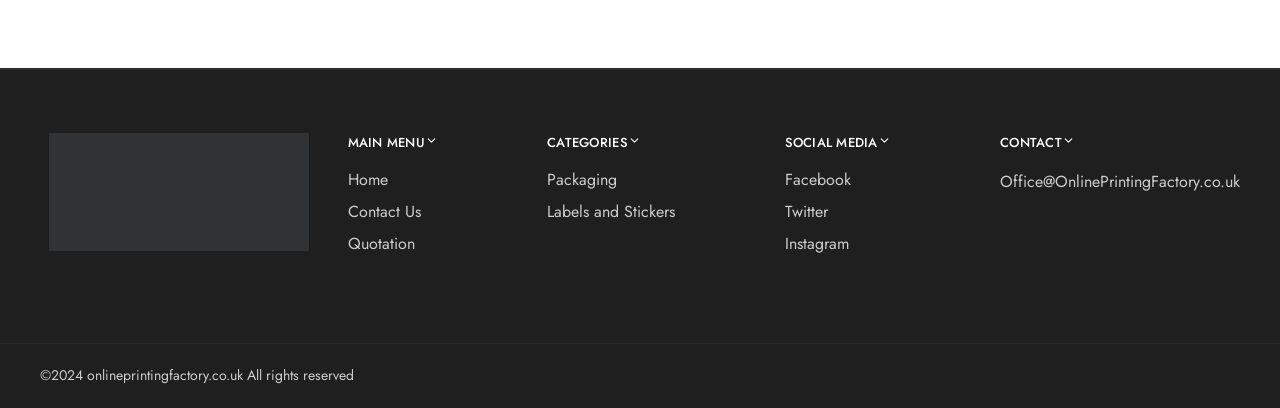Using the information in the image, could you please answer the following question in detail:
What is the email address for contact?

The email address for contact is 'Office@OnlinePrintingFactory.co.uk' because it is the link provided under the 'CONTACT' heading at the bottom-right of the webpage.